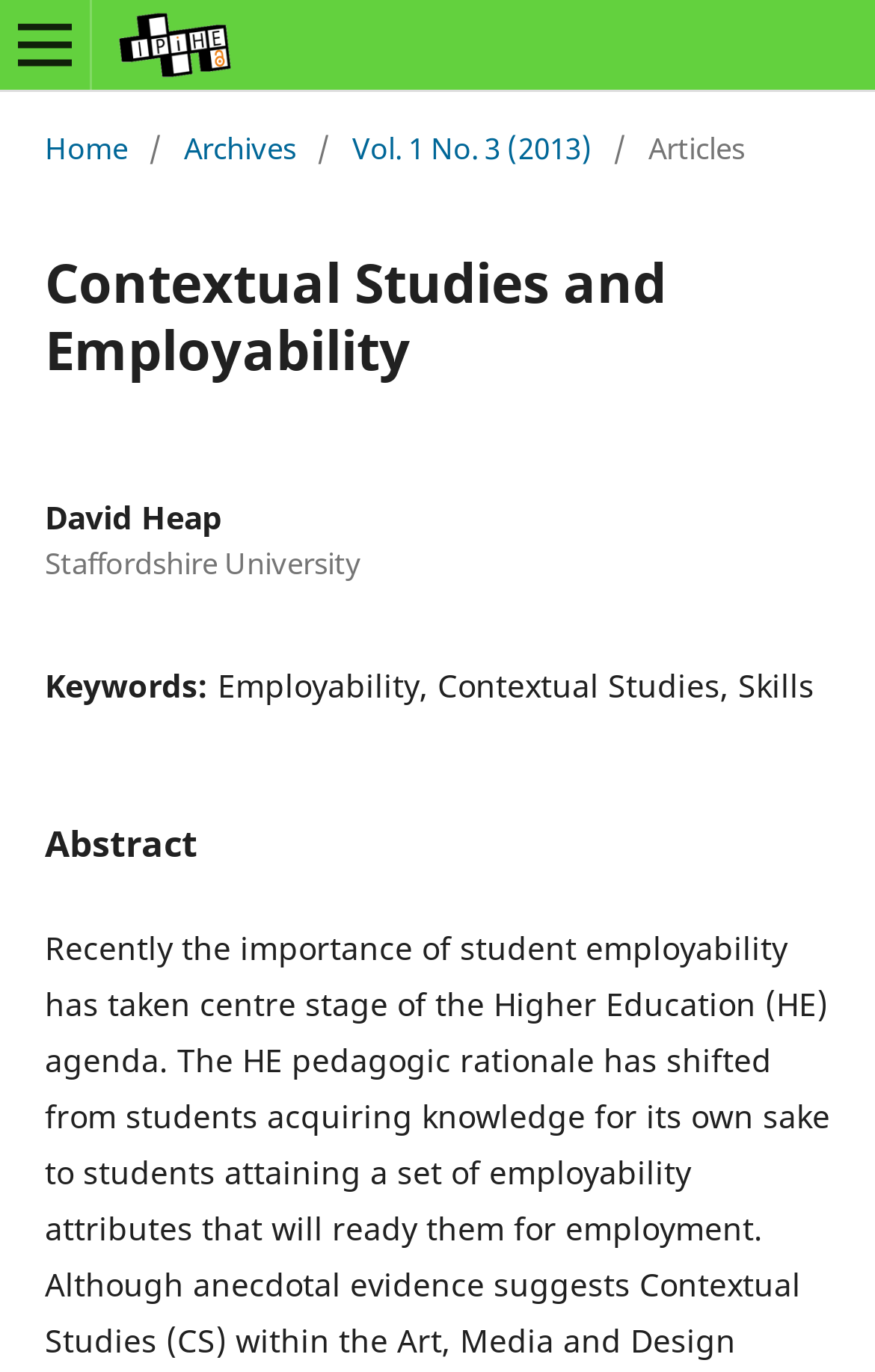Find the headline of the webpage and generate its text content.

Contextual Studies and Employability